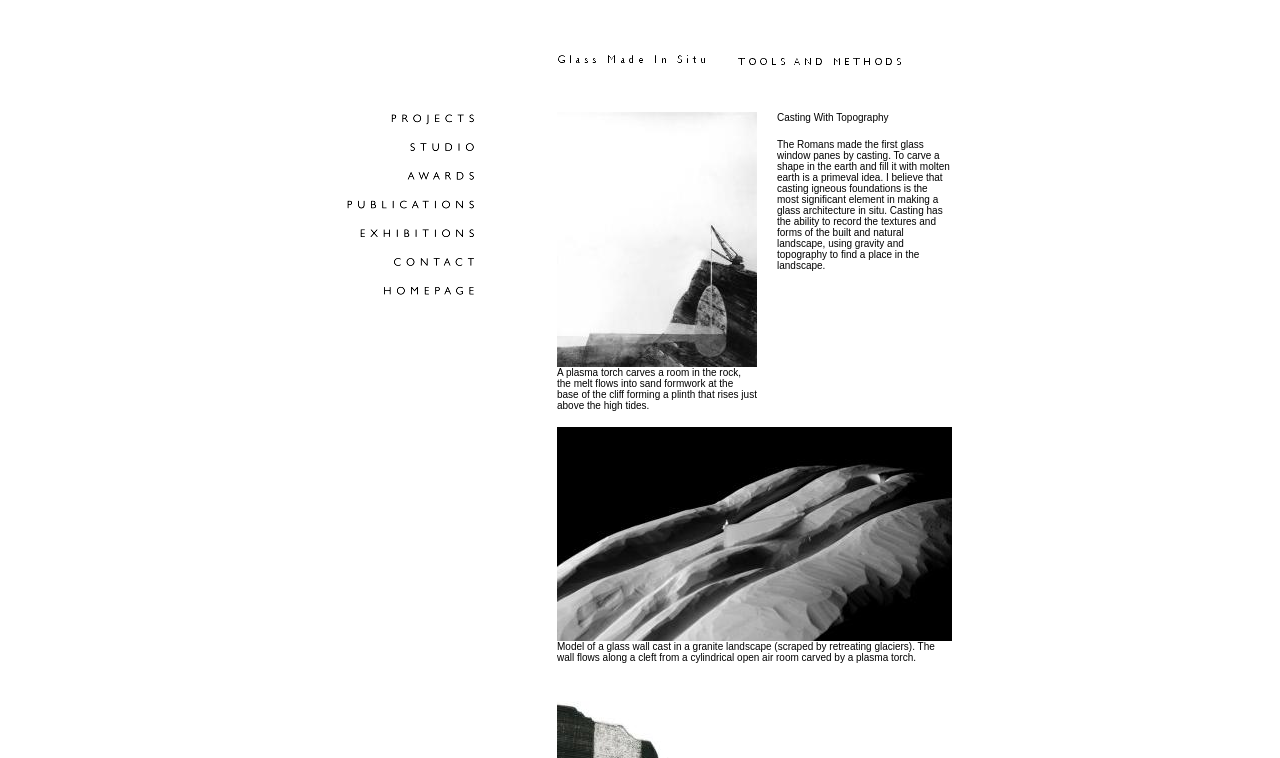Provide your answer in a single word or phrase: 
What is the significance of casting igneous foundations in glass architecture?

To record textures and forms